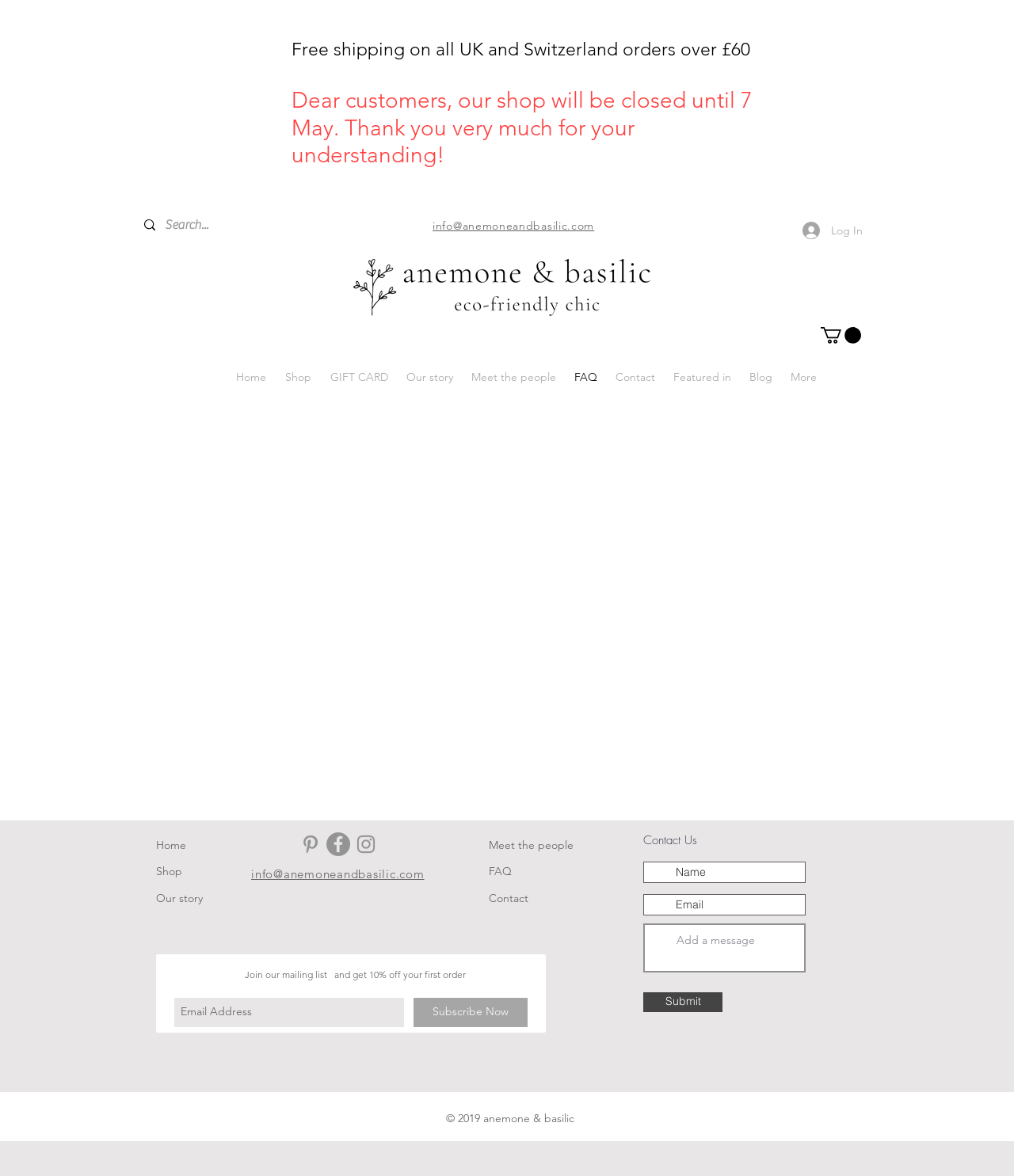Determine the bounding box coordinates of the UI element that matches the following description: "aria-label="Grey Instagram Icon"". The coordinates should be four float numbers between 0 and 1 in the format [left, top, right, bottom].

[0.349, 0.708, 0.373, 0.728]